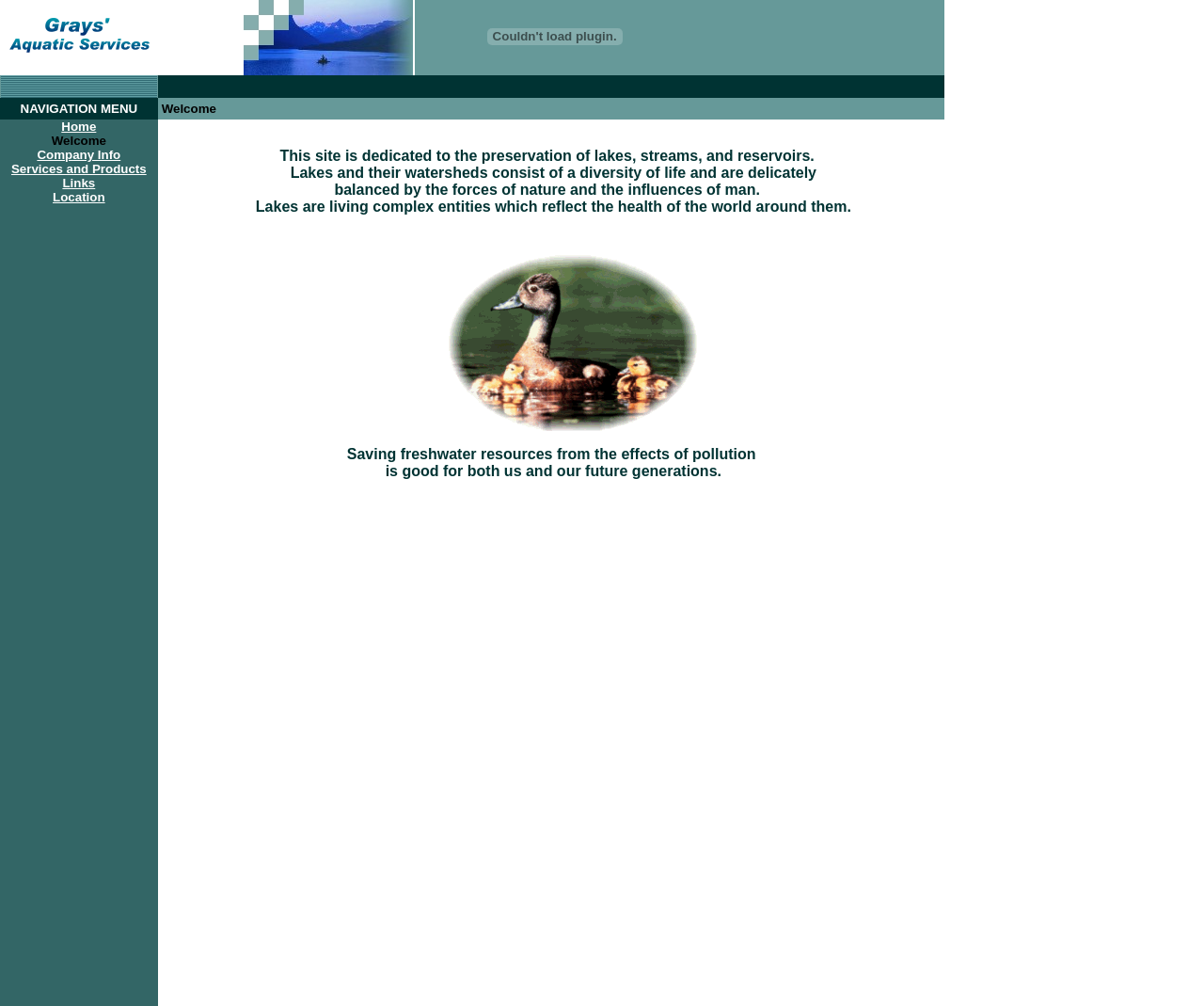How many links are in the navigation menu?
Look at the image and respond to the question as thoroughly as possible.

I counted the number of link elements within the navigation menu section, which are 'Home', 'Company Info', 'Services and Products', 'Links', and 'Location', totaling 5 links.